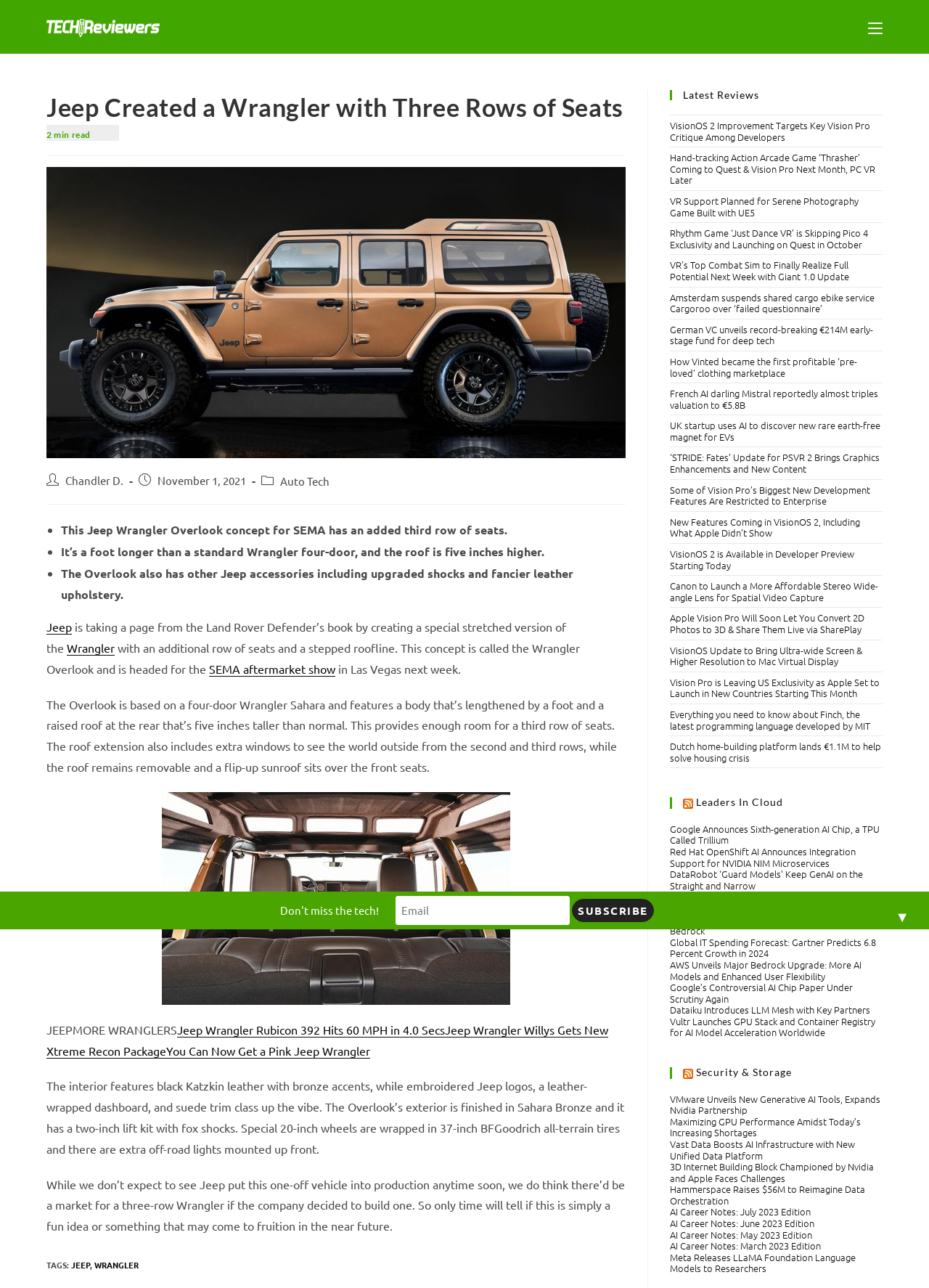Find the bounding box coordinates of the element to click in order to complete the given instruction: "Check the tags of the article."

[0.05, 0.977, 0.077, 0.986]